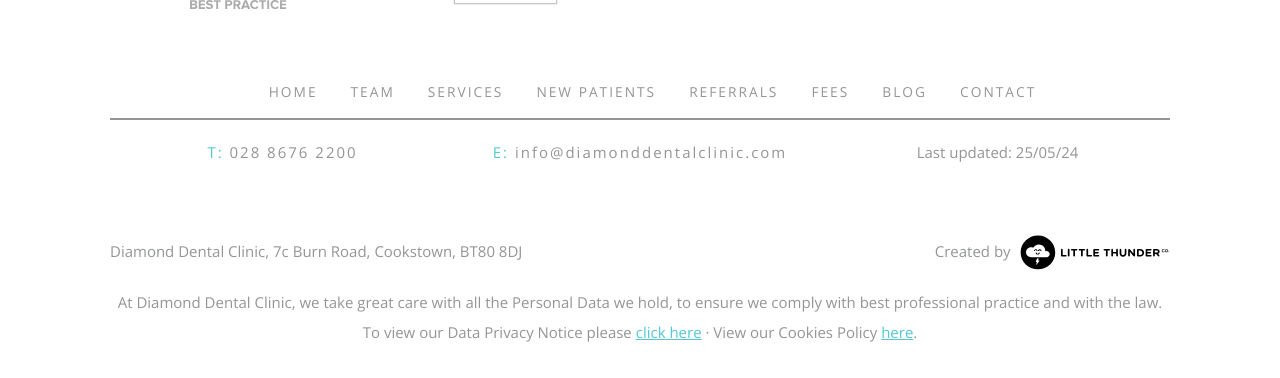Provide the bounding box coordinates of the area you need to click to execute the following instruction: "go to home page".

[0.21, 0.182, 0.259, 0.311]